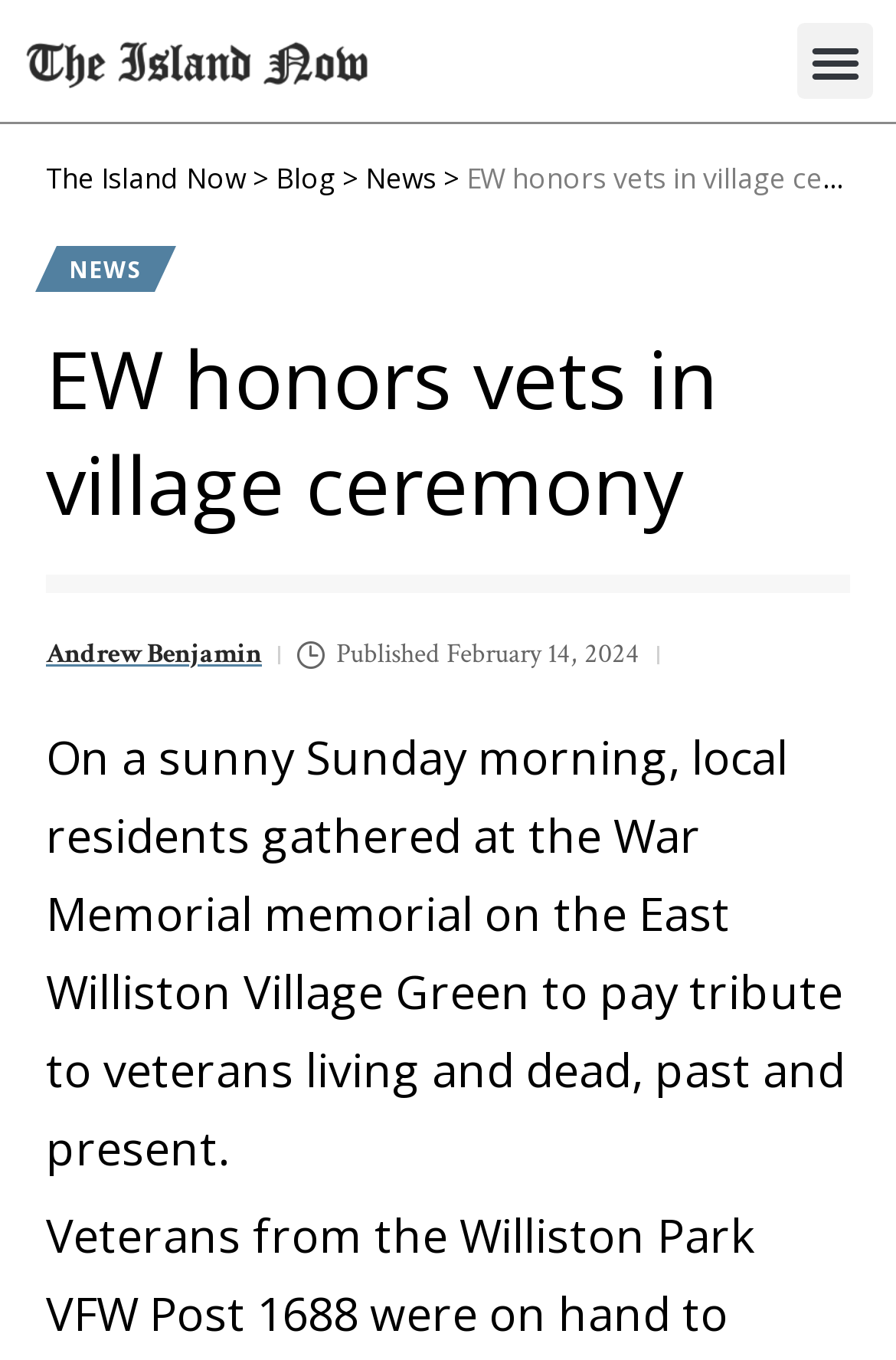Please extract the primary headline from the webpage.

EW honors vets in village ceremony